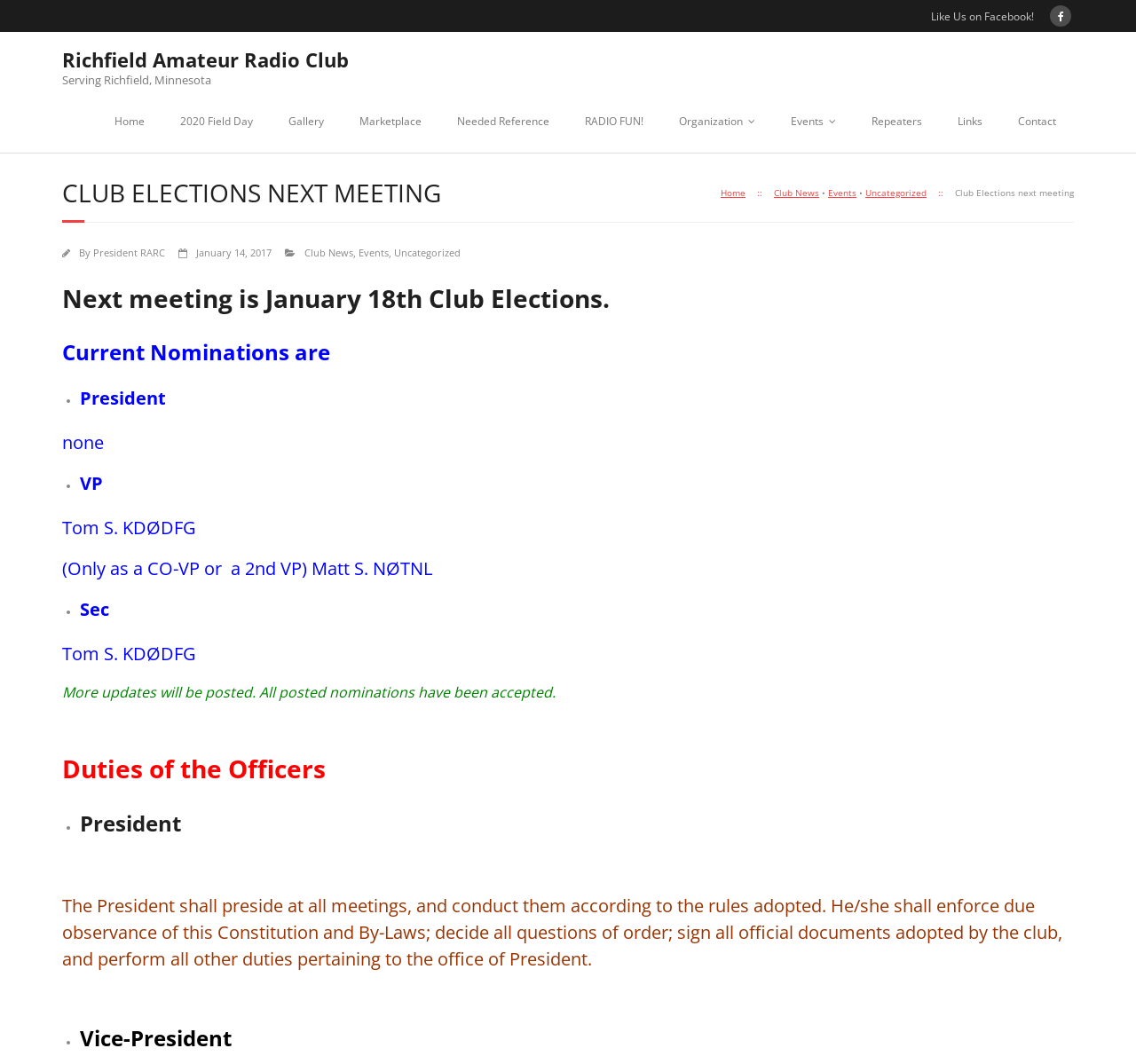Using the elements shown in the image, answer the question comprehensively: How many nominations are there for President?

The heading 'President' is followed by the text 'none', indicating that there are no nominations for President.